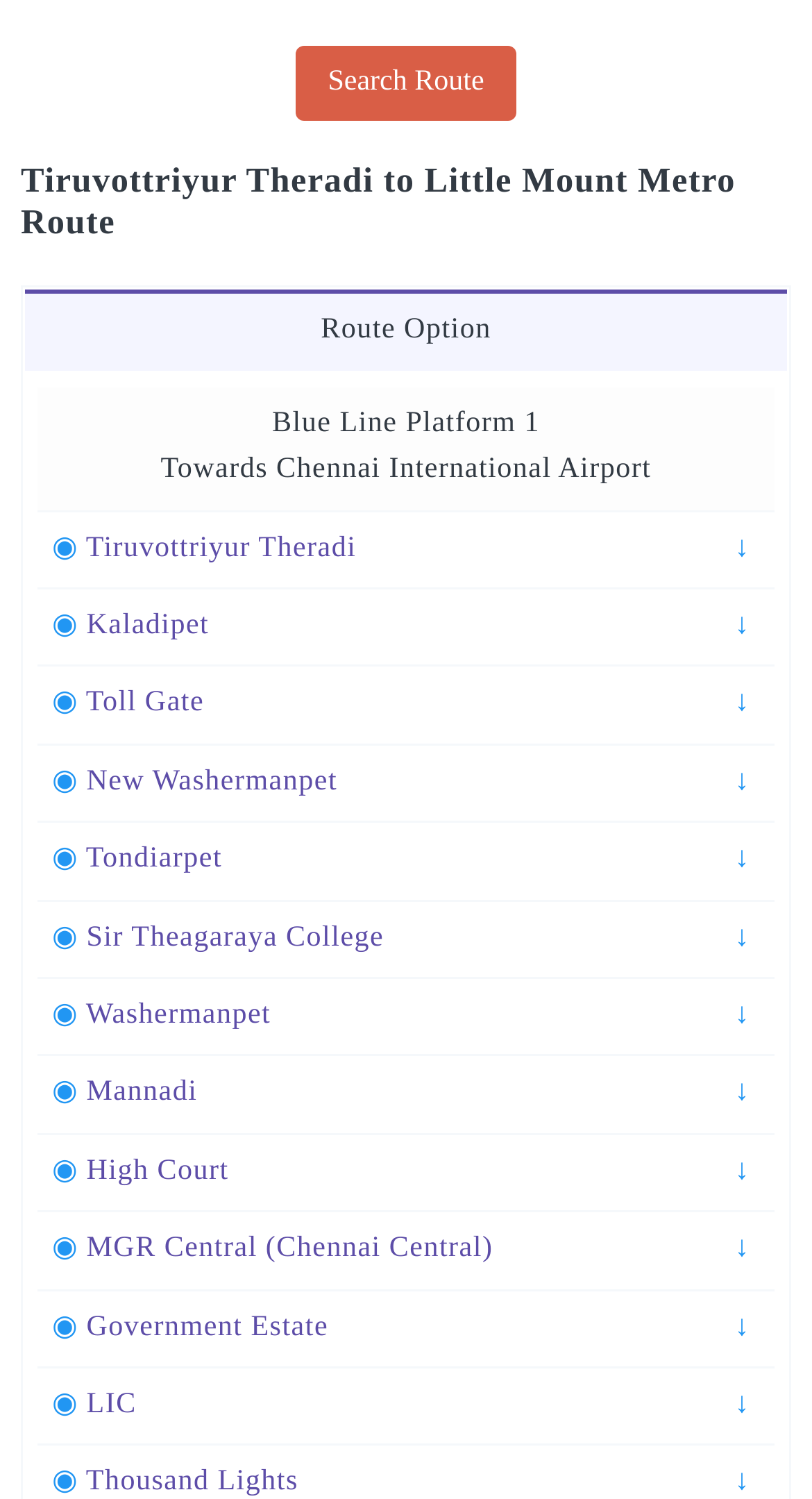Specify the bounding box coordinates of the element's area that should be clicked to execute the given instruction: "Search for a route". The coordinates should be four float numbers between 0 and 1, i.e., [left, top, right, bottom].

[0.365, 0.031, 0.635, 0.081]